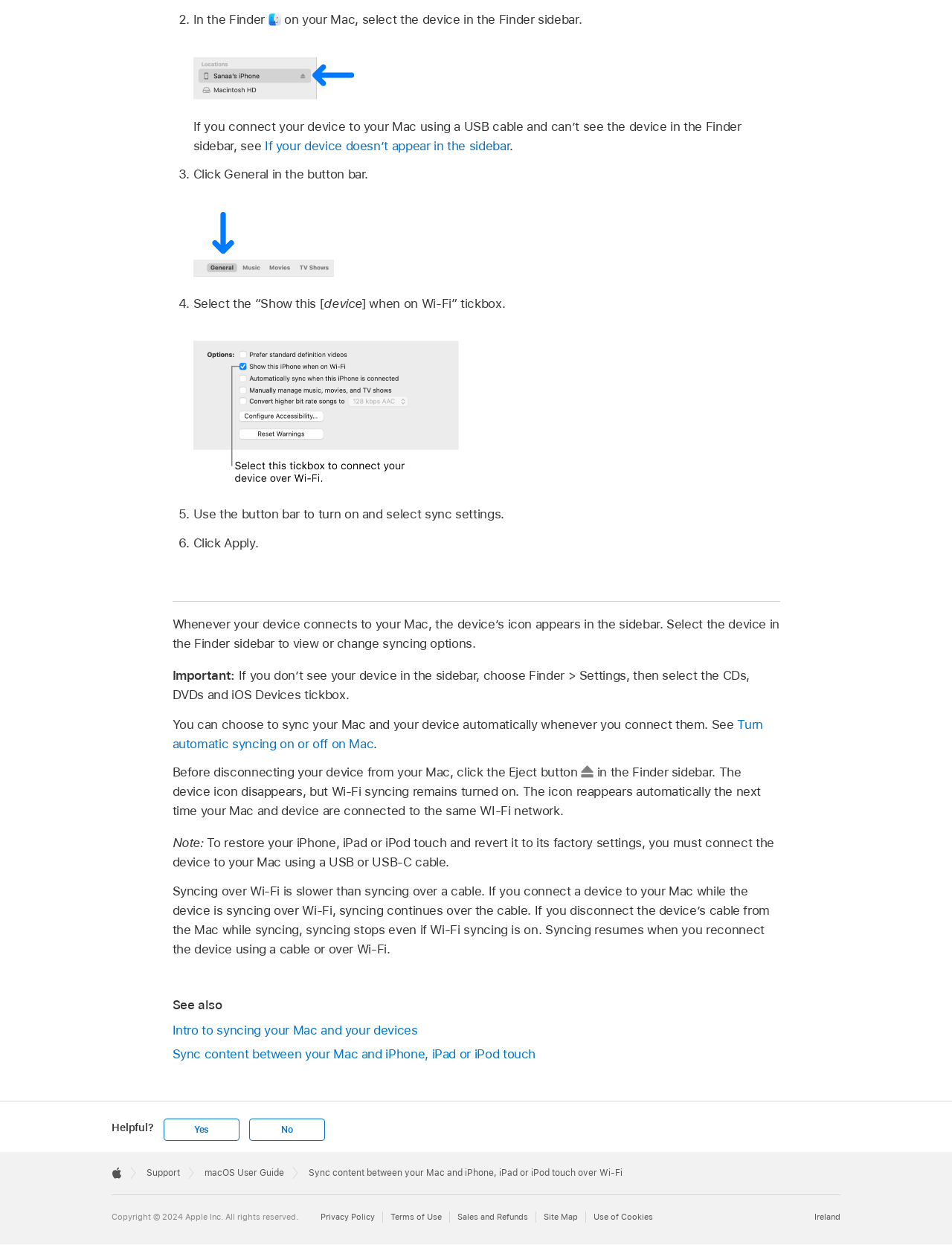Identify the bounding box coordinates of the HTML element based on this description: "No".

[0.262, 0.898, 0.341, 0.916]